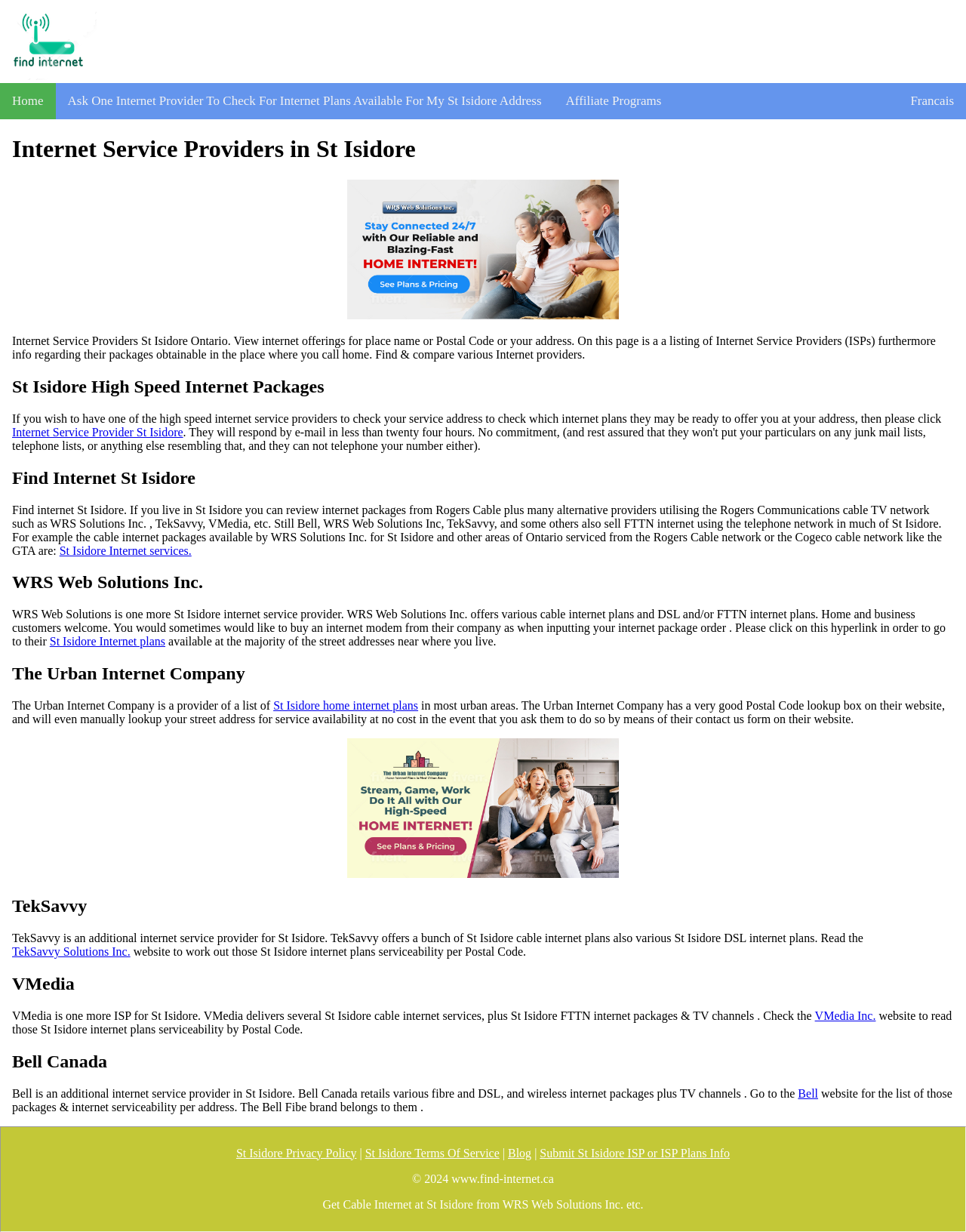Identify the bounding box for the described UI element: "TekSavvy Solutions Inc.".

[0.012, 0.767, 0.135, 0.778]